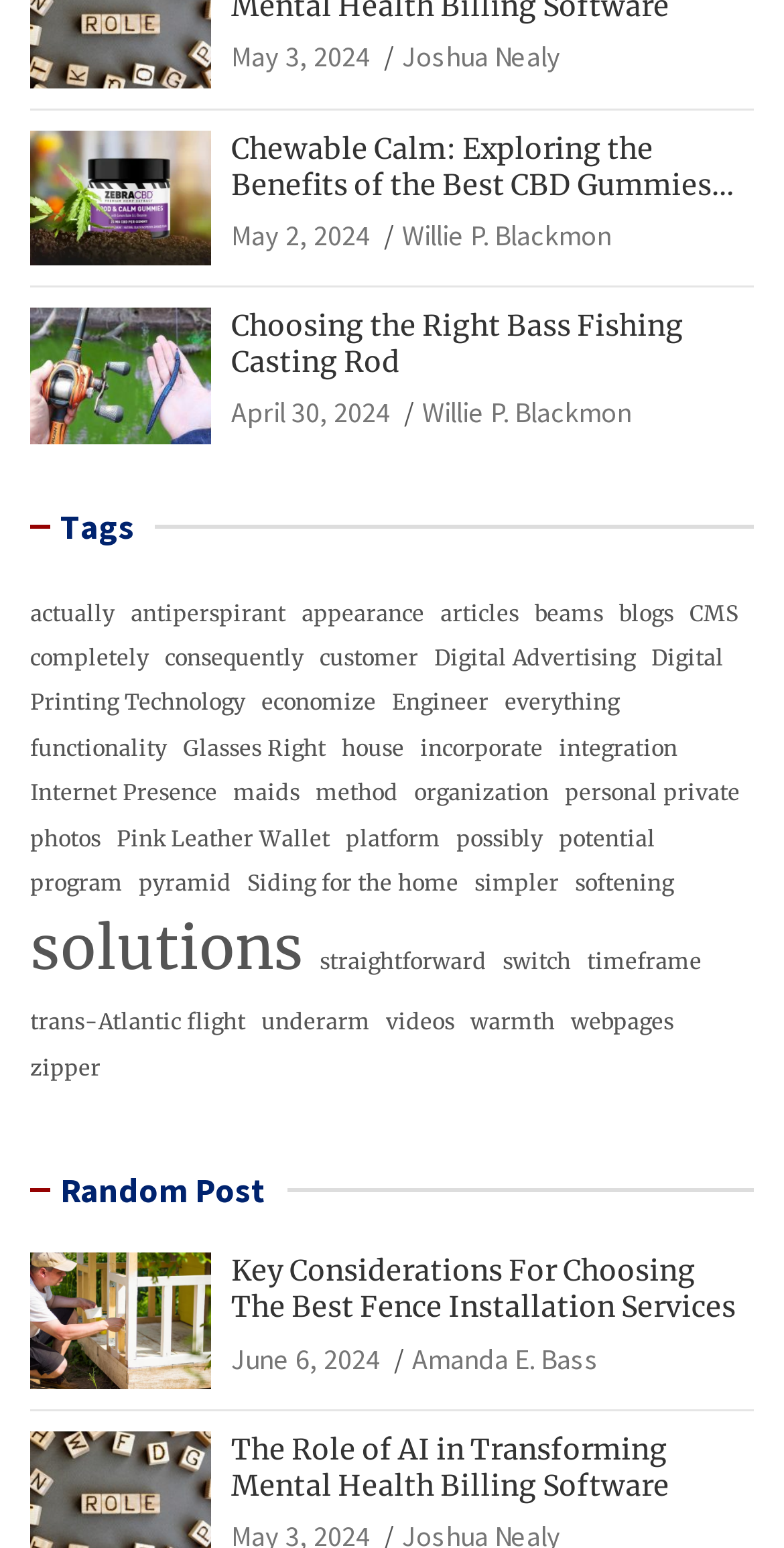Determine the bounding box coordinates for the area that needs to be clicked to fulfill this task: "Read about 2010s". The coordinates must be given as four float numbers between 0 and 1, i.e., [left, top, right, bottom].

None